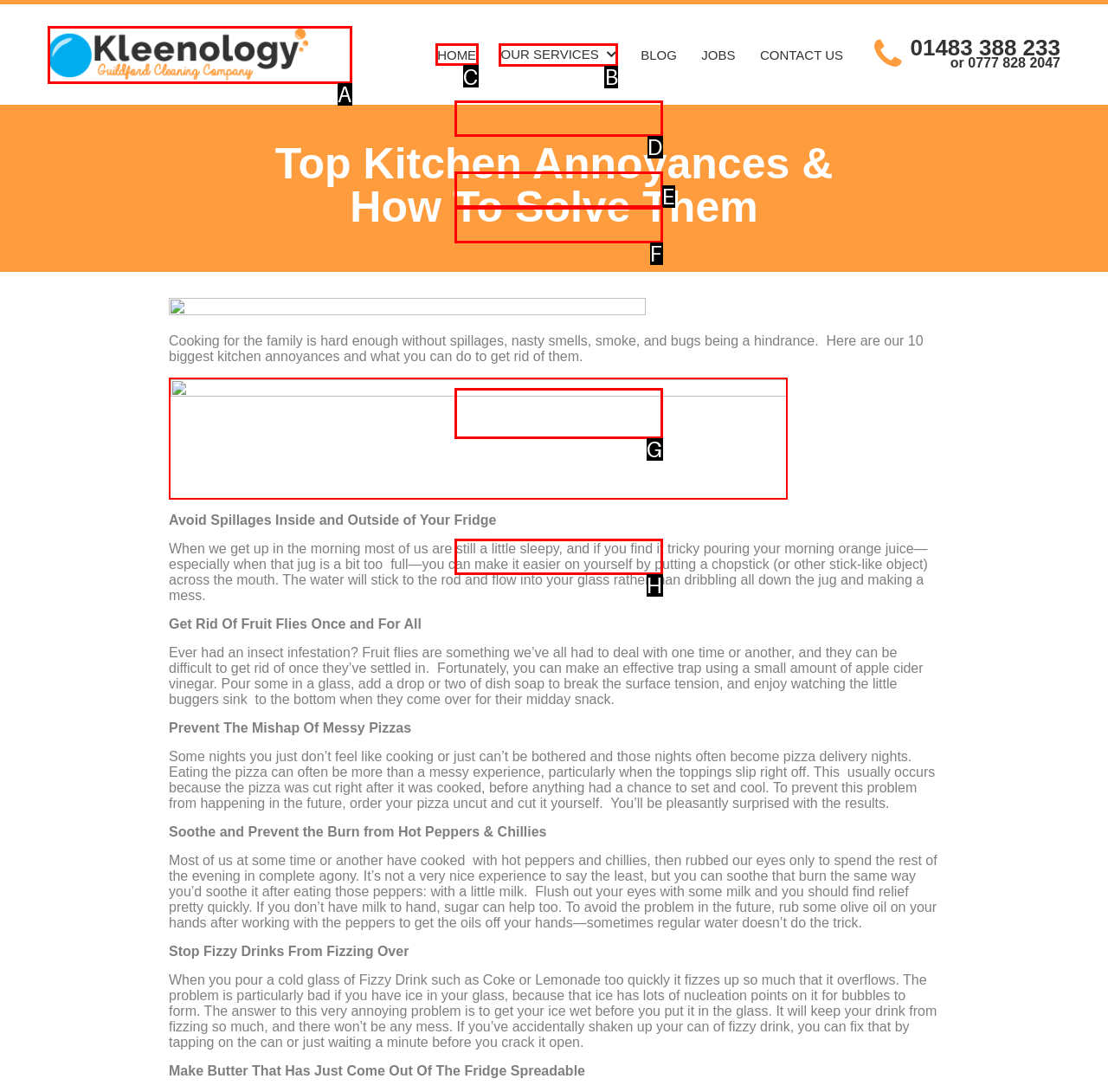Which HTML element among the options matches this description: parent_node: HOME? Answer with the letter representing your choice.

A